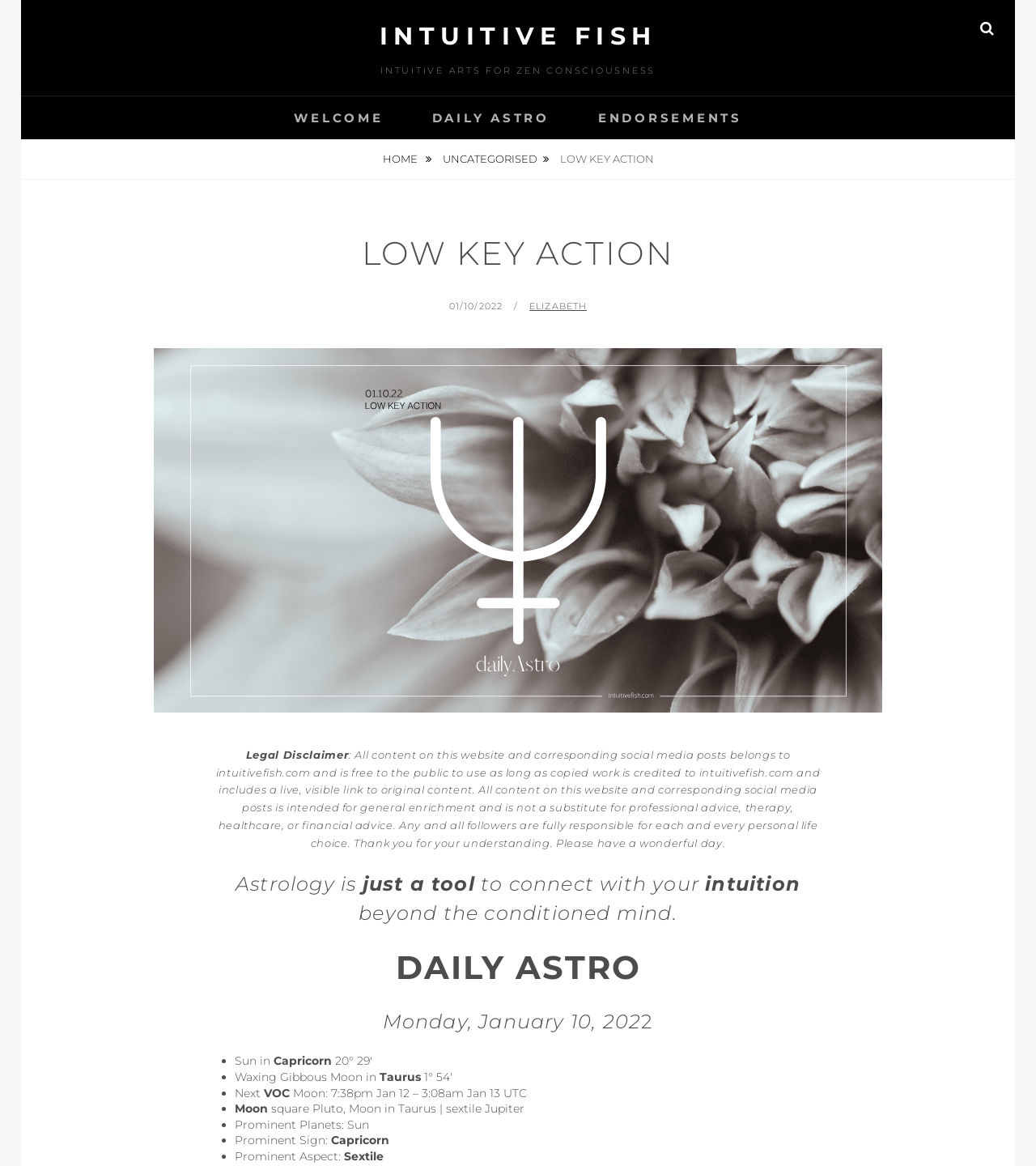Convey a detailed summary of the webpage, mentioning all key elements.

The webpage is titled "Low Key Action – Intuitive Fish" and has a prominent heading "INTUITIVE ARTS FOR ZEN CONSCIOUSNESS" at the top. Below this heading, there is a search button on the top right corner. To the left of the search button, there is a primary navigation menu with links to "WELCOME", "DAILY ASTRO", and "ENDORSEMENTS".

Below the navigation menu, there is a section with a heading "LOW KEY ACTION" and a subheading "POSTED ON 01/10/2022 BY ELIZABETH". This section contains a legal disclaimer and a brief introduction to astrology.

The main content of the webpage is a daily astrology post, which includes the current astrological signs and planetary positions. The post is divided into sections, each marked with a bullet point, and includes information about the Sun, Moon, and other planets. The text is dense and contains technical astrological terms.

At the top of the page, there are also links to "HOME" and "UNCATEGORISED" on the right side, and a link to "INTUITIVE FISH" at the top center. Overall, the webpage has a simple and clean layout, with a focus on presenting astrological information.